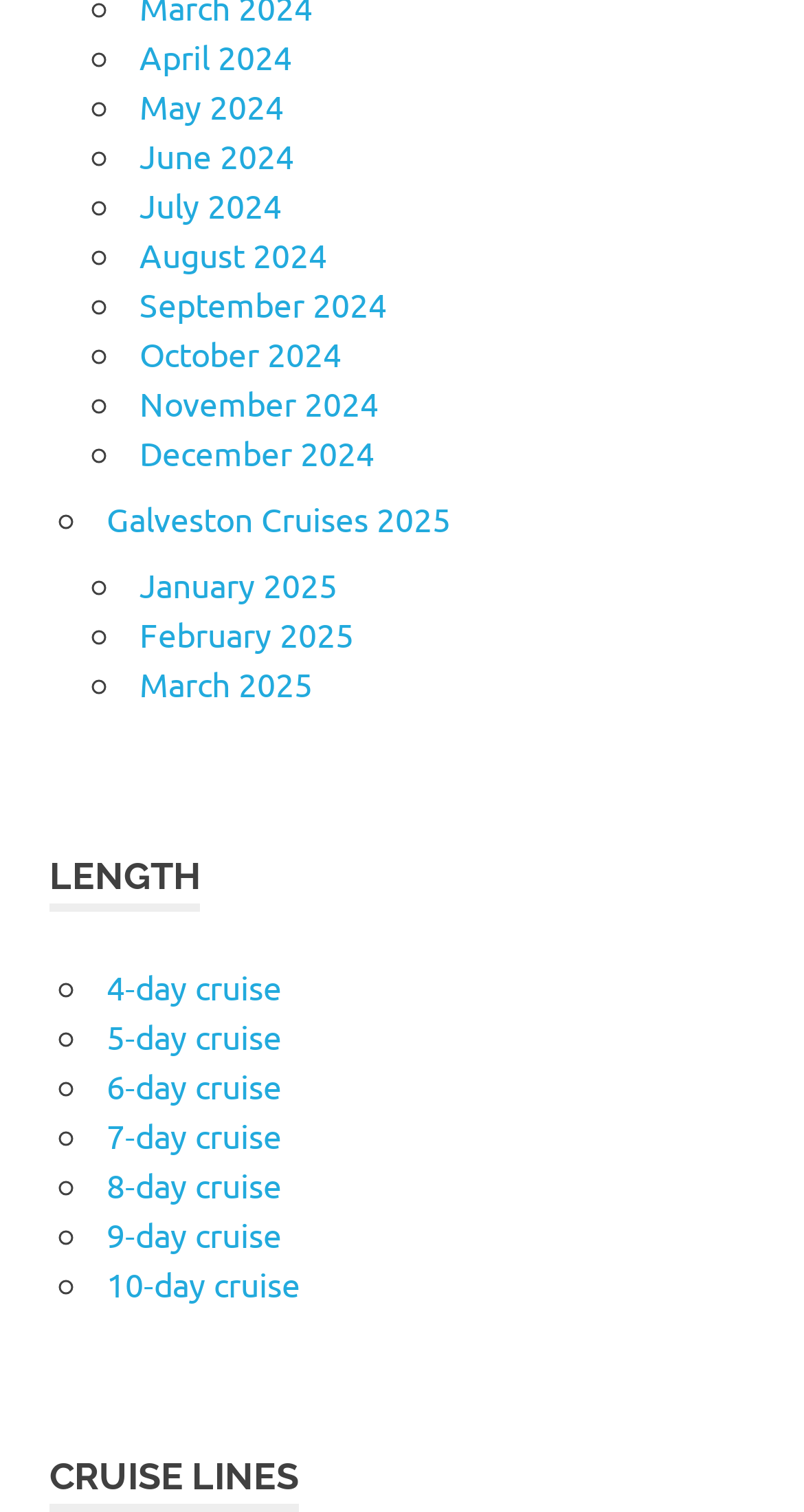Determine the bounding box coordinates of the target area to click to execute the following instruction: "View April 2024 cruises."

[0.174, 0.023, 0.364, 0.051]